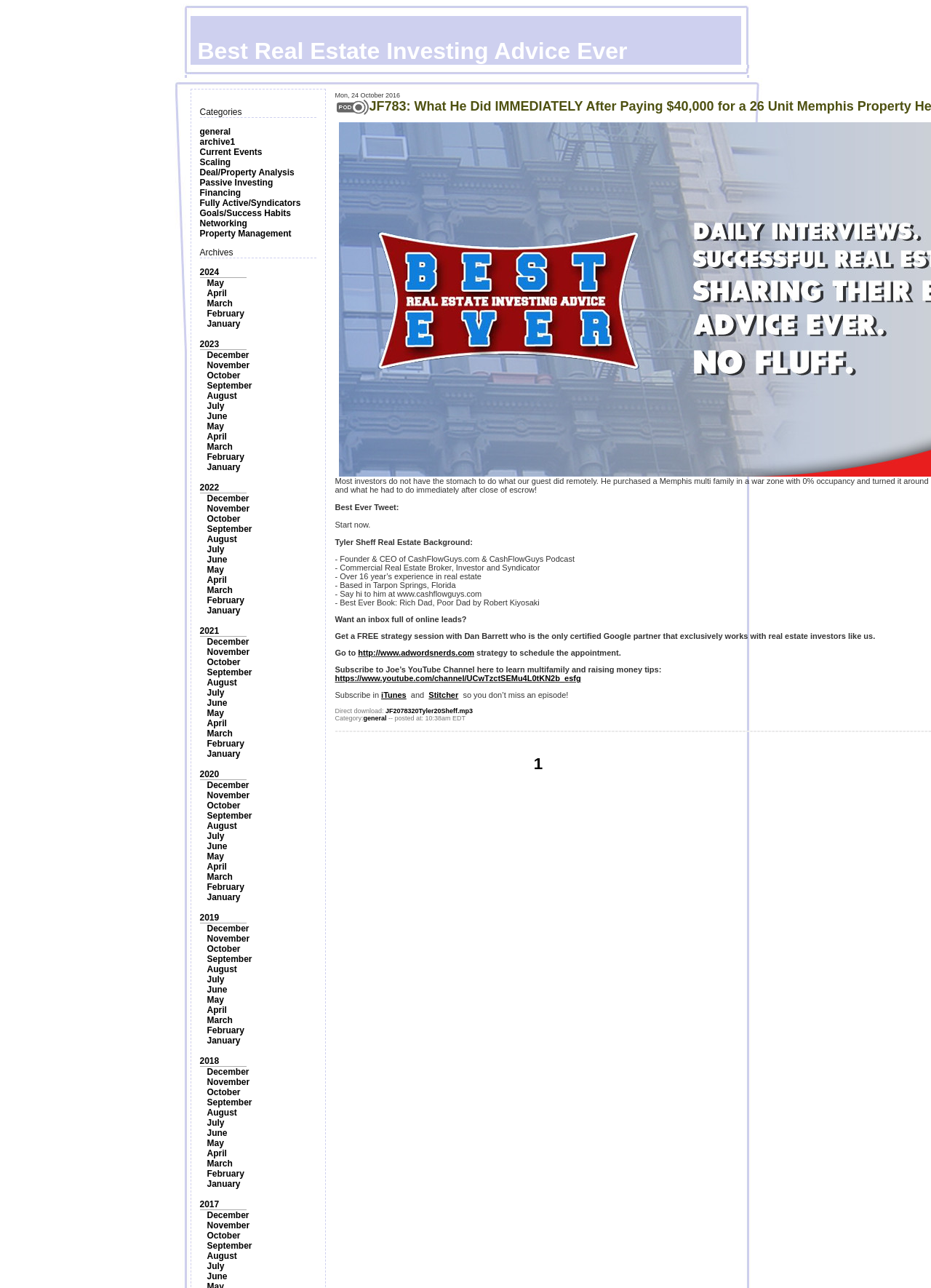Determine the bounding box coordinates of the section to be clicked to follow the instruction: "Click on the 'general' category". The coordinates should be given as four float numbers between 0 and 1, formatted as [left, top, right, bottom].

[0.214, 0.098, 0.248, 0.106]